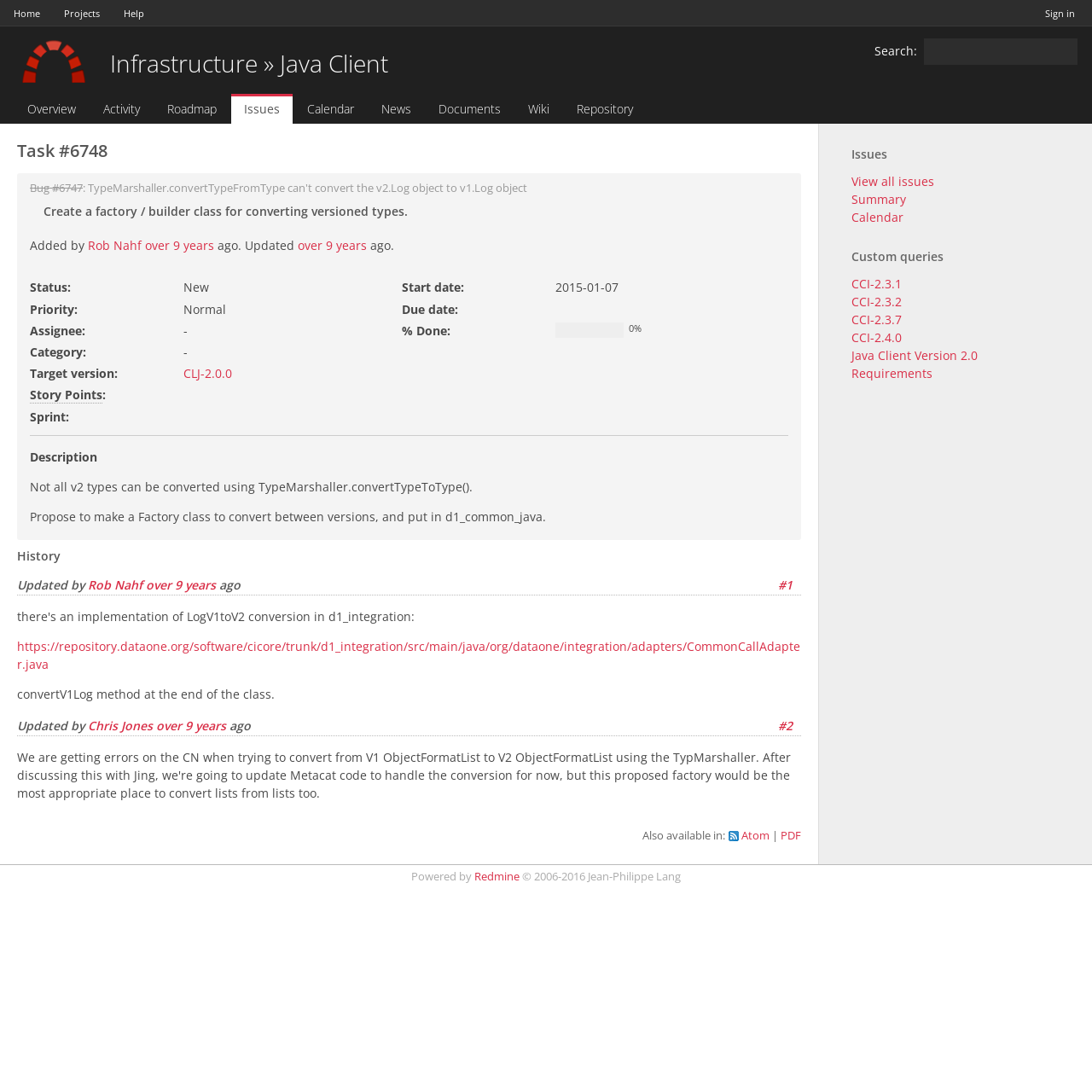Using the description "Java Client Version 2.0", locate and provide the bounding box of the UI element.

[0.78, 0.318, 0.896, 0.333]